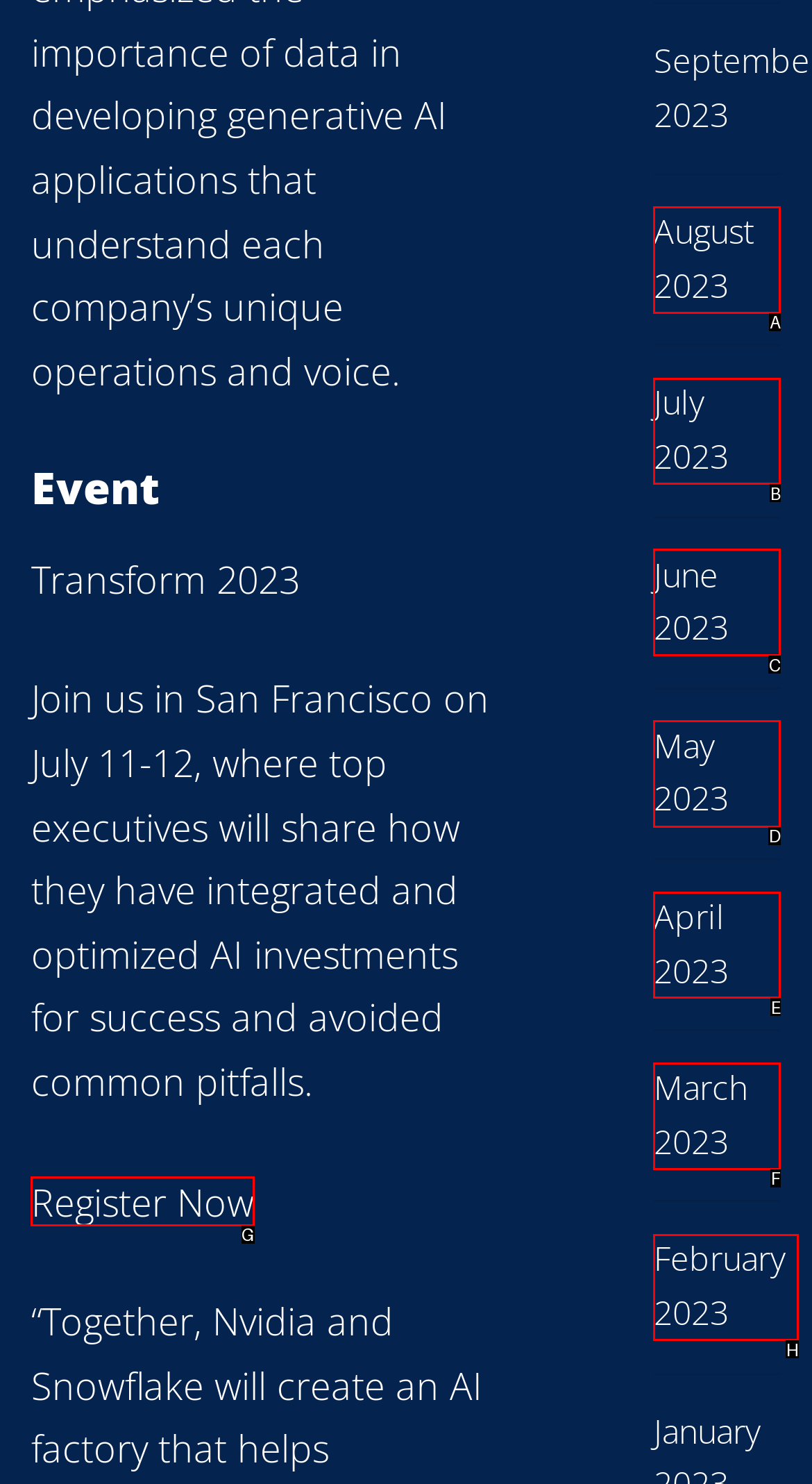For the task: Click on 'Register Now', specify the letter of the option that should be clicked. Answer with the letter only.

G